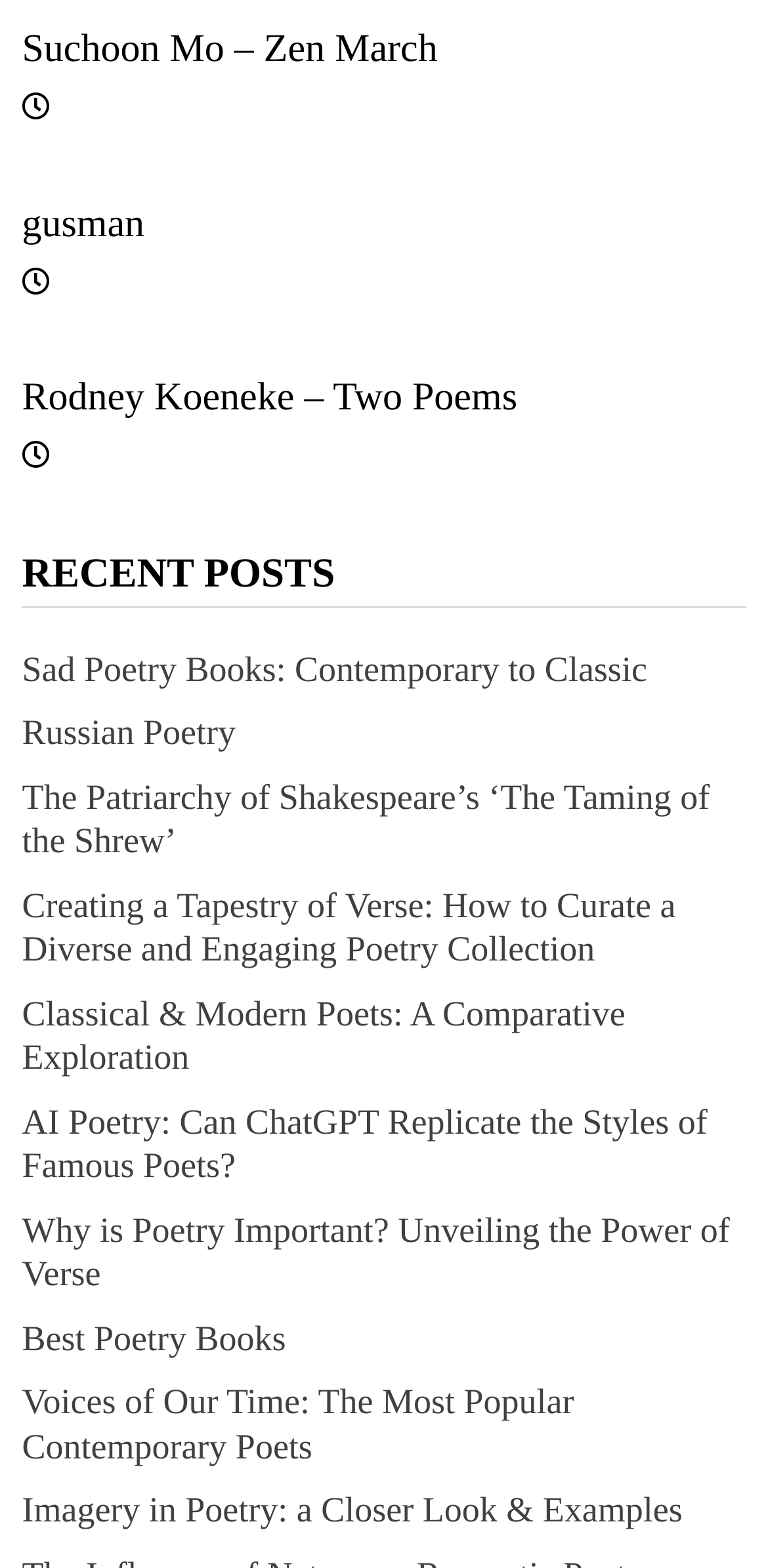Examine the screenshot and answer the question in as much detail as possible: What is the topic of the last link?

I looked at the last link under 'RECENT POSTS' and found the topic 'Imagery in Poetry: a Closer Look & Examples'.